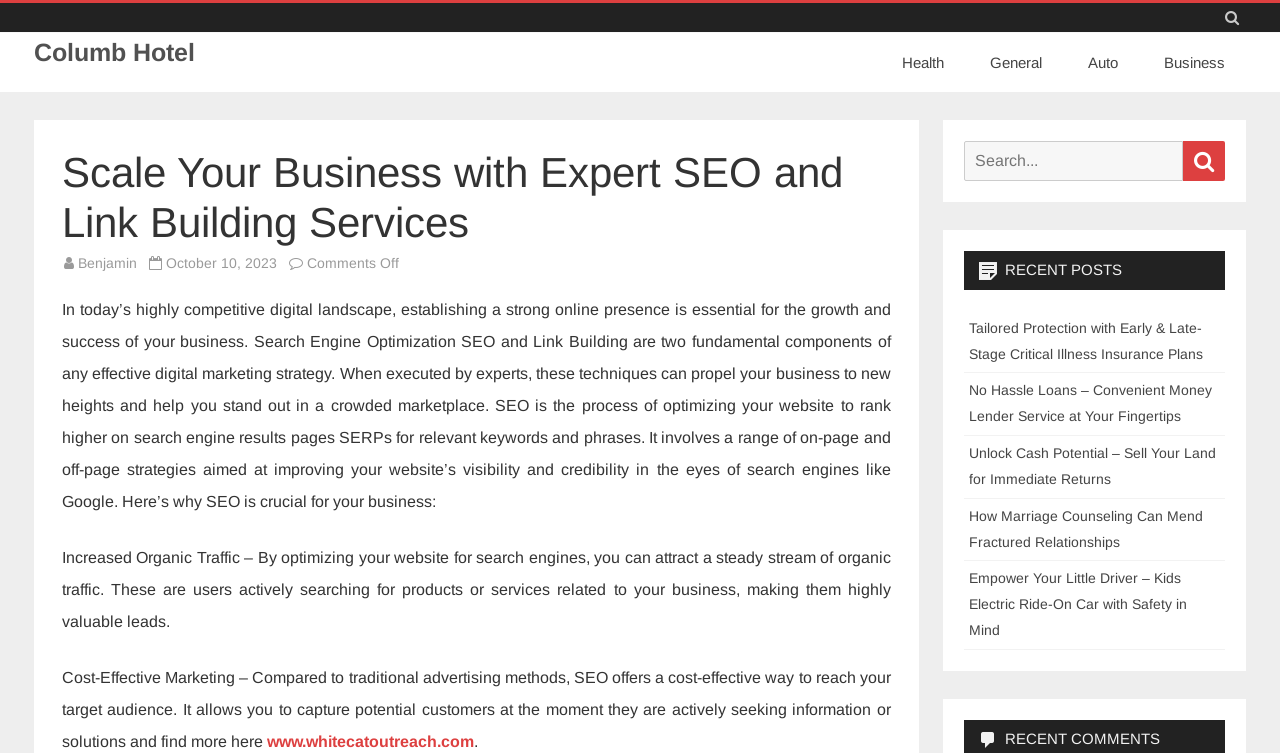Locate the bounding box coordinates of the clickable region necessary to complete the following instruction: "Search for something". Provide the coordinates in the format of four float numbers between 0 and 1, i.e., [left, top, right, bottom].

[0.753, 0.187, 0.957, 0.24]